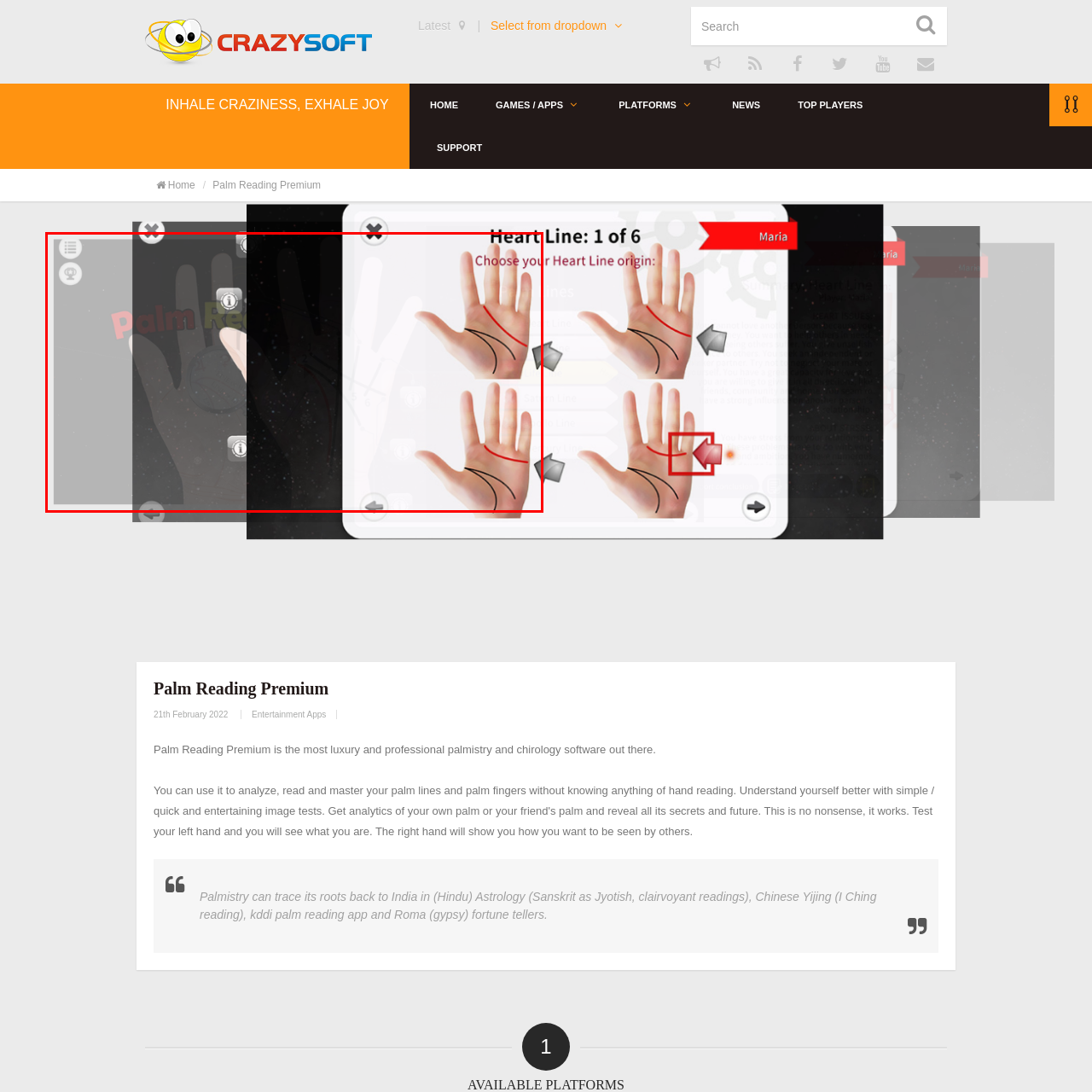Inspect the area within the red bounding box and elaborate on the following question with a detailed answer using the image as your reference: What type of functionalities does the app offer?

The 'Palm Reading Premium' app offers luxury palmistry experiences that include tarot and chirology functionalities, suggesting that users can explore various aspects of their lives and futures through these features.